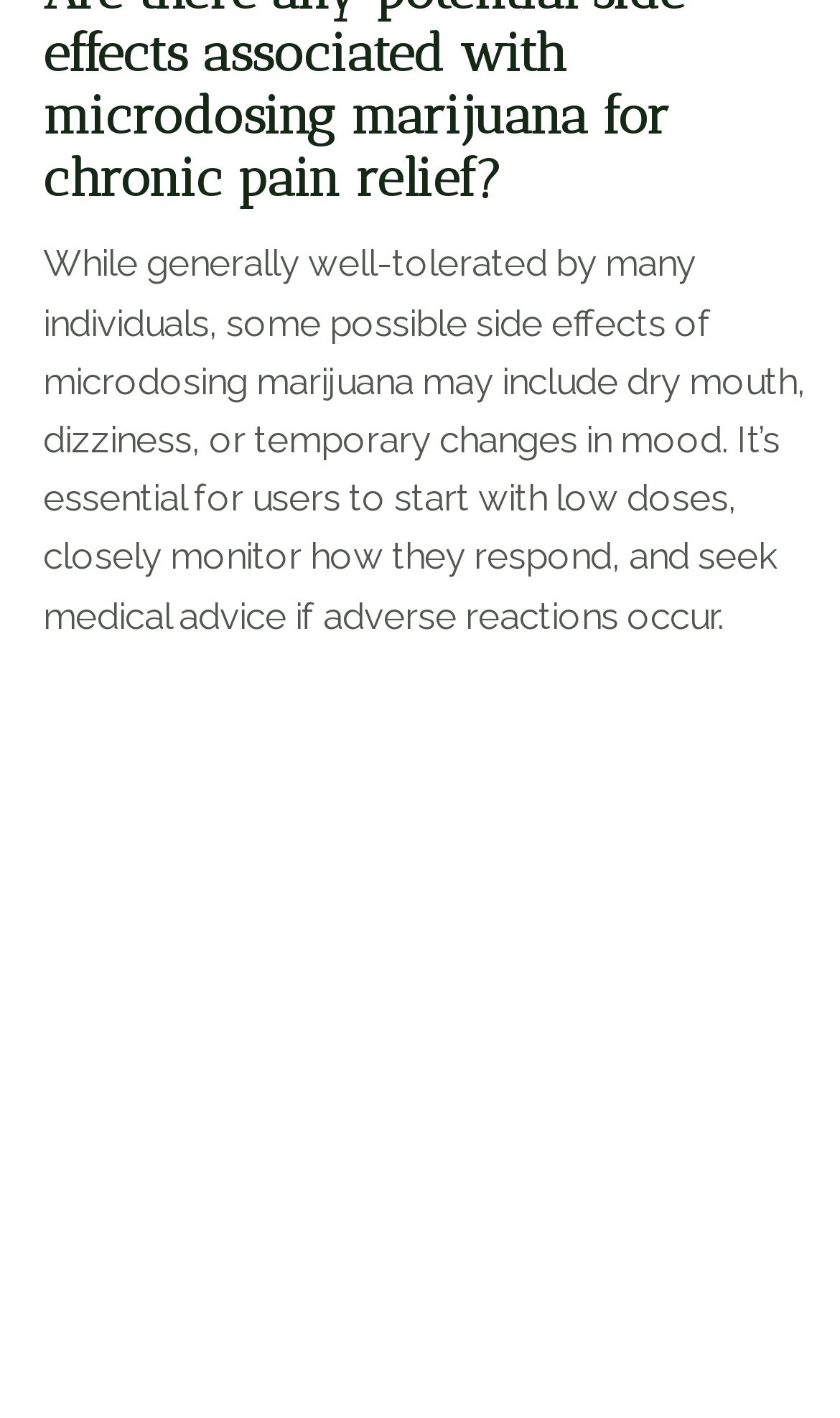How many links are in the second article?
Refer to the image and answer the question using a single word or phrase.

1